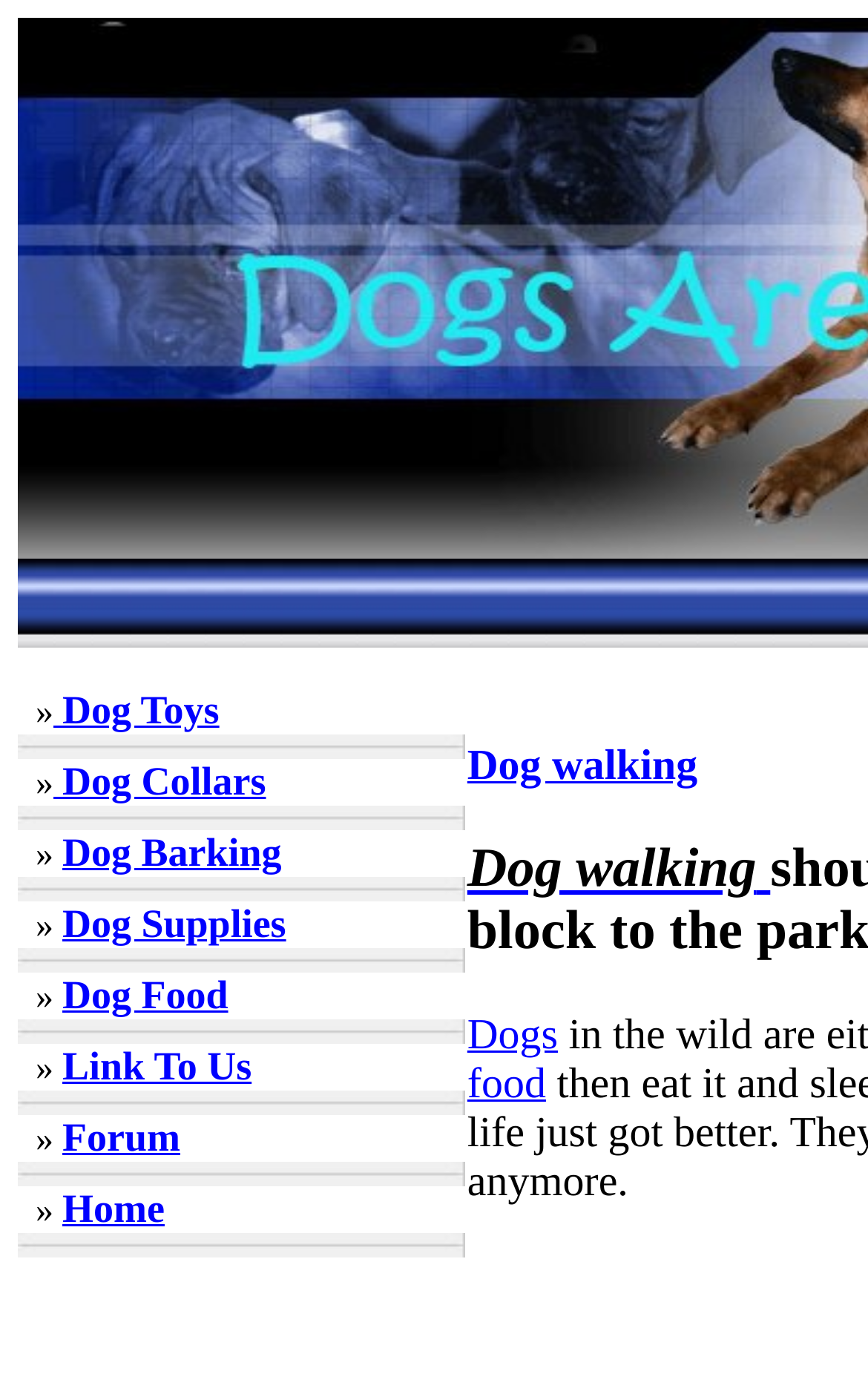What is the topic of the webpage?
Please answer the question with as much detail as possible using the screenshot.

By analyzing the links and text on the webpage, I found that the topic of the webpage is related to dogs. The links include 'Dog Toys', 'Dog Collars', 'Dog Barking', and others, which suggests that the webpage is about dogs and their related products or services.